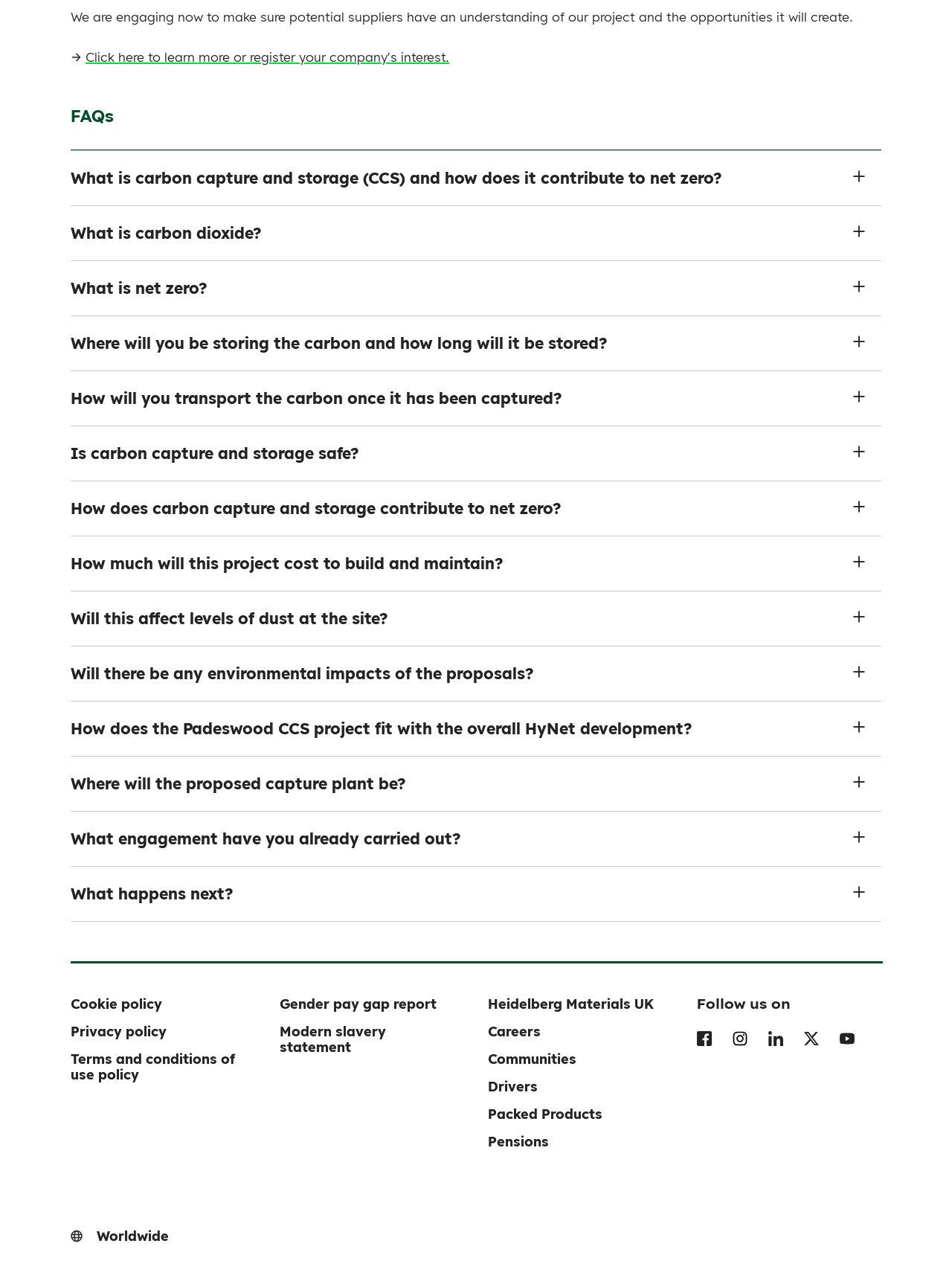Determine the bounding box coordinates of the clickable element to achieve the following action: 'Follow us on social media'. Provide the coordinates as four float values between 0 and 1, formatted as [left, top, right, bottom].

[0.732, 0.788, 0.9, 0.801]